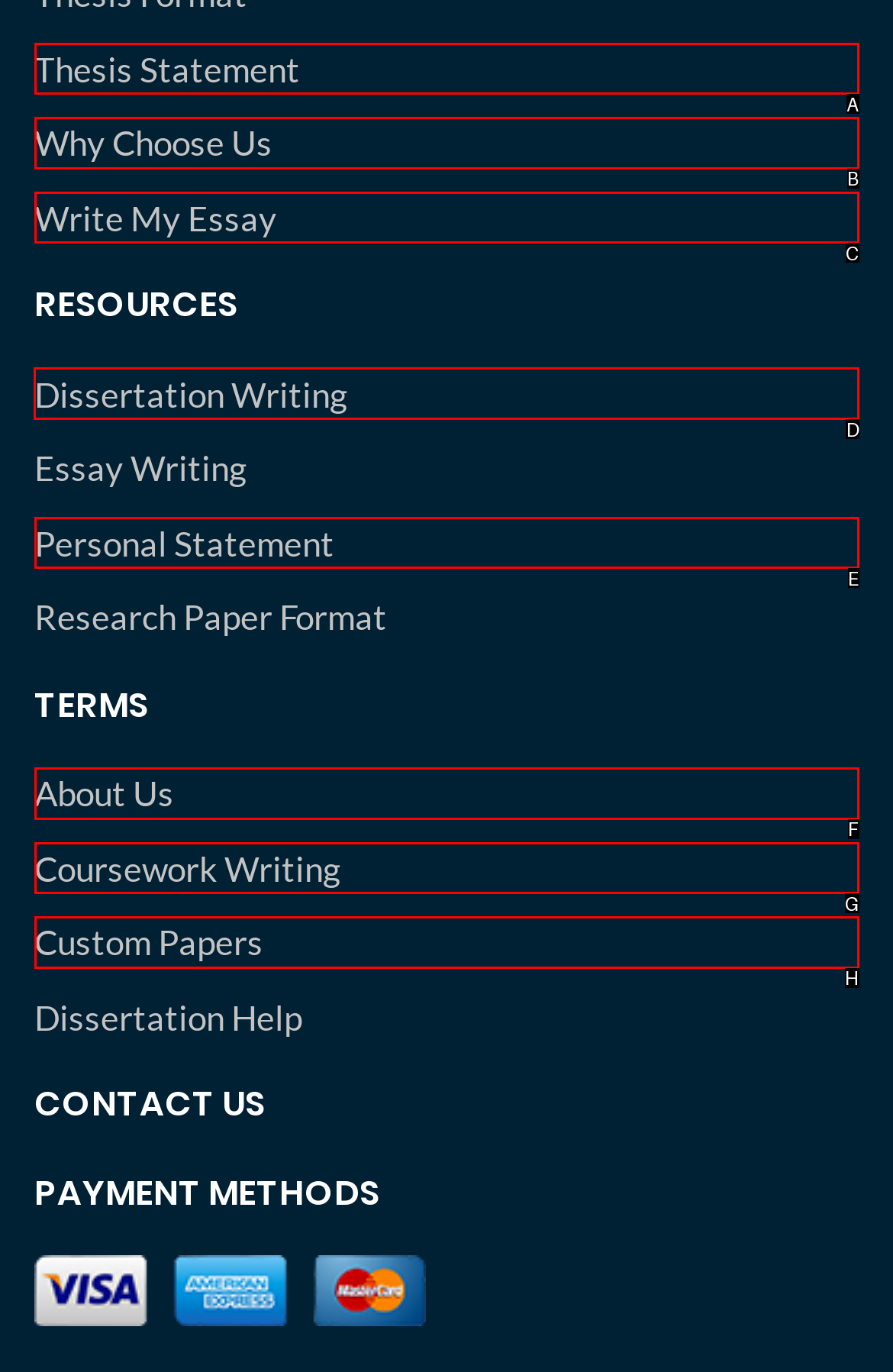Choose the HTML element that needs to be clicked for the given task: Learn about Dissertation Writing Respond by giving the letter of the chosen option.

D